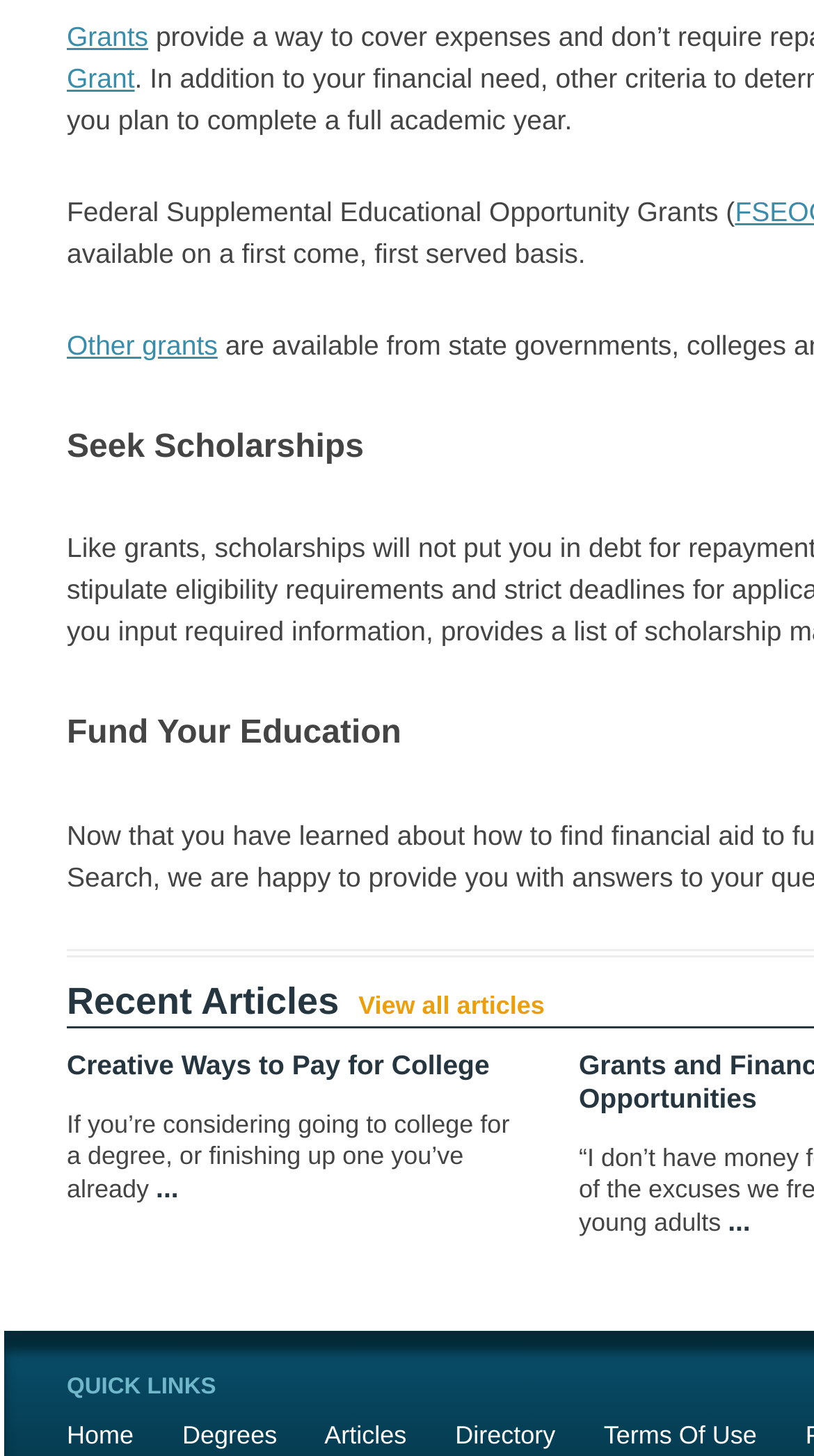What is the name of the article that starts with 'If you’re considering going to college'?
Use the image to give a comprehensive and detailed response to the question.

By looking at the link element 'Creative Ways to Pay for College' and the corresponding StaticText element 'If you’re considering going to college for a degree, or finishing up one you’ve already', we can determine that the article is titled 'Creative Ways to Pay for College'.